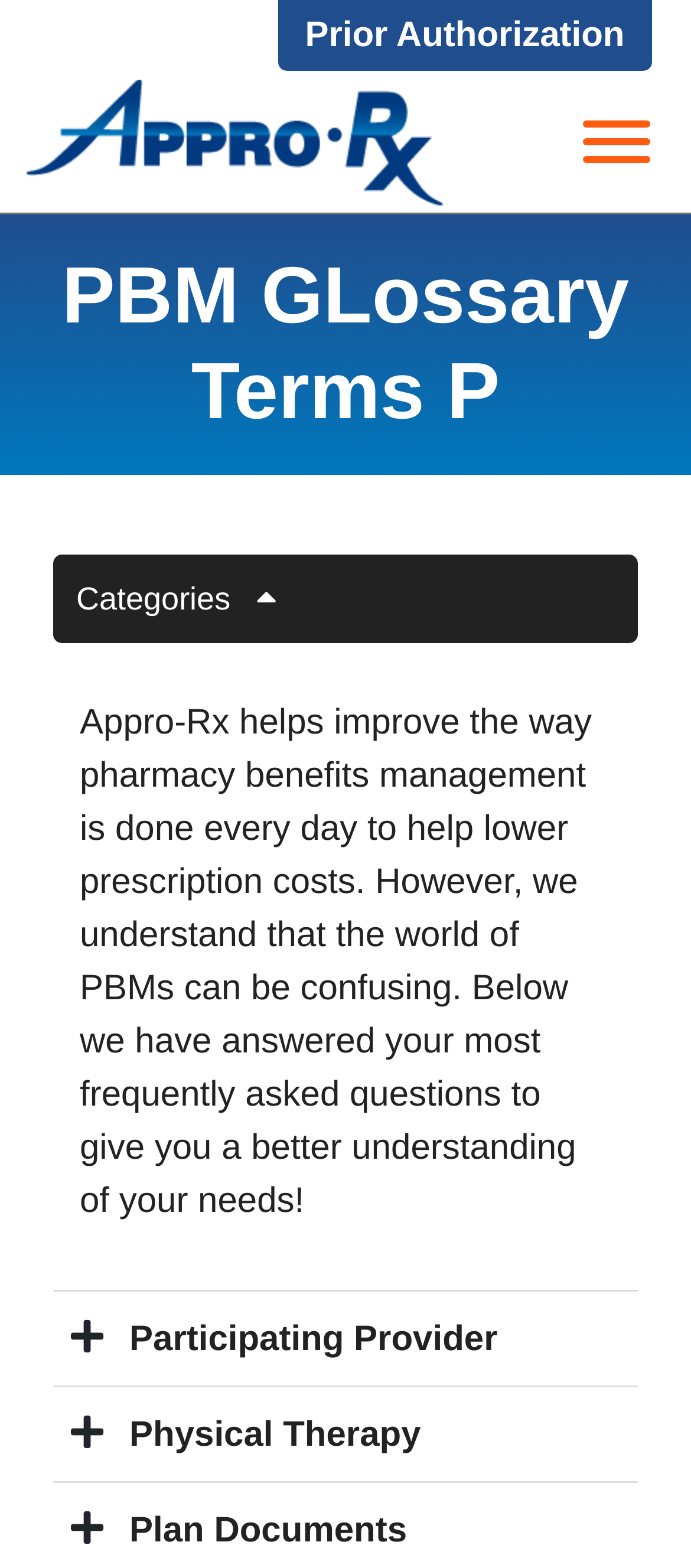Using the elements shown in the image, answer the question comprehensively: What is the topic of the frequently asked questions?

The webpage mentions that it helps improve the way pharmacy benefits management is done, and it answers frequently asked questions about PBMs, suggesting that the topic of the FAQs is Prescription Benefit Management.